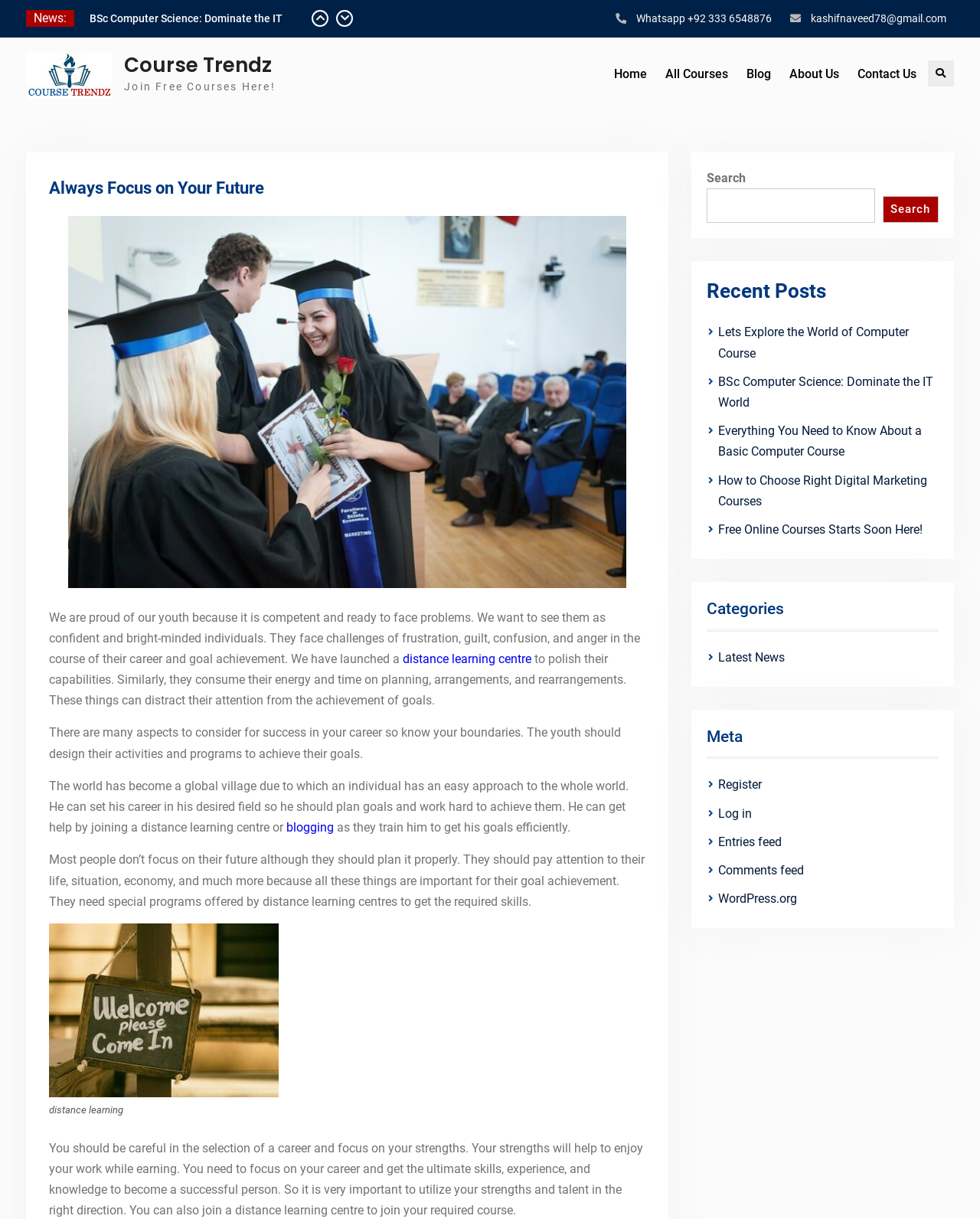Detail the various sections and features of the webpage.

This webpage is about Course Trendz, a platform that offers distance learning courses. At the top, there is a heading "Always Focus on Your Future" and an image of a distance learning centre. Below this, there is a paragraph of text that describes the importance of youth focusing on their future and how distance learning centres can help them achieve their goals.

On the top-left side, there is a navigation menu with links to "Home", "All Courses", "Blog", "About Us", and "Contact Us". Next to this menu, there is a search bar with a magnifying glass icon.

On the right side, there are several links to social media platforms, including Whatsapp and email. Below these links, there is a call-to-action button "Join Free Courses Here!".

In the main content area, there are several sections. The first section has a heading "News:" and lists three news articles with links to "Everything You Need to Know About a Basic Computer Course", "Lets Explore the World of Computer Course", and other related topics.

Below this, there is a section with a heading "Recent Posts" that lists several blog posts with links to "Lets Explore the World of Computer Course", "BSc Computer Science: Dominate the IT World", and other related topics.

On the right side, there is a section with a heading "Categories" that lists several categories, including "Latest News". Below this, there is a section with a heading "Meta" that lists several links to "Register", "Log in", "Entries feed", "Comments feed", and "WordPress.org".

At the bottom of the page, there is a complementary section with a search bar and a list of recent posts.